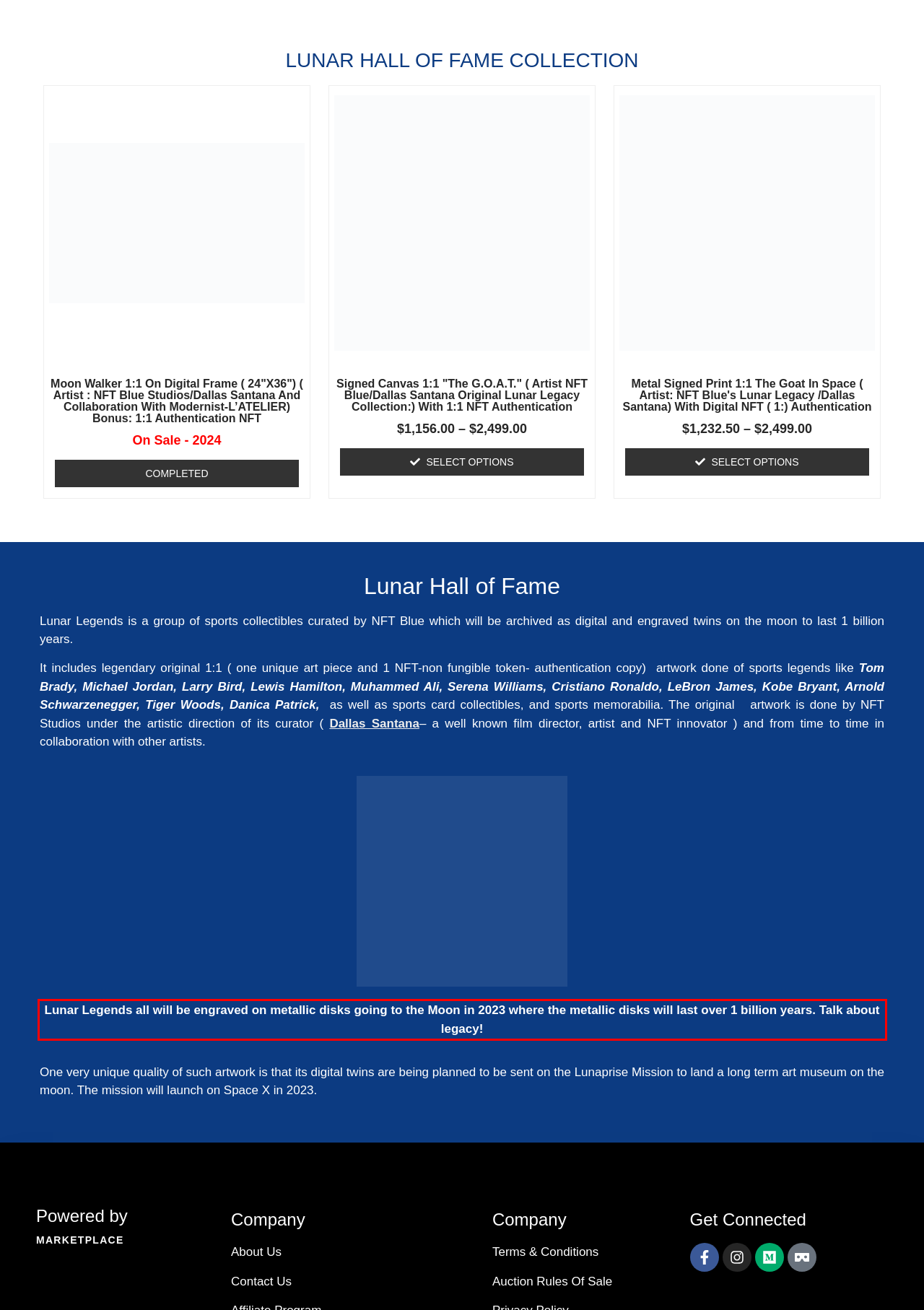Perform OCR on the text inside the red-bordered box in the provided screenshot and output the content.

Lunar Legends all will be engraved on metallic disks going to the Moon in 2023 where the metallic disks will last over 1 billion years. Talk about legacy!